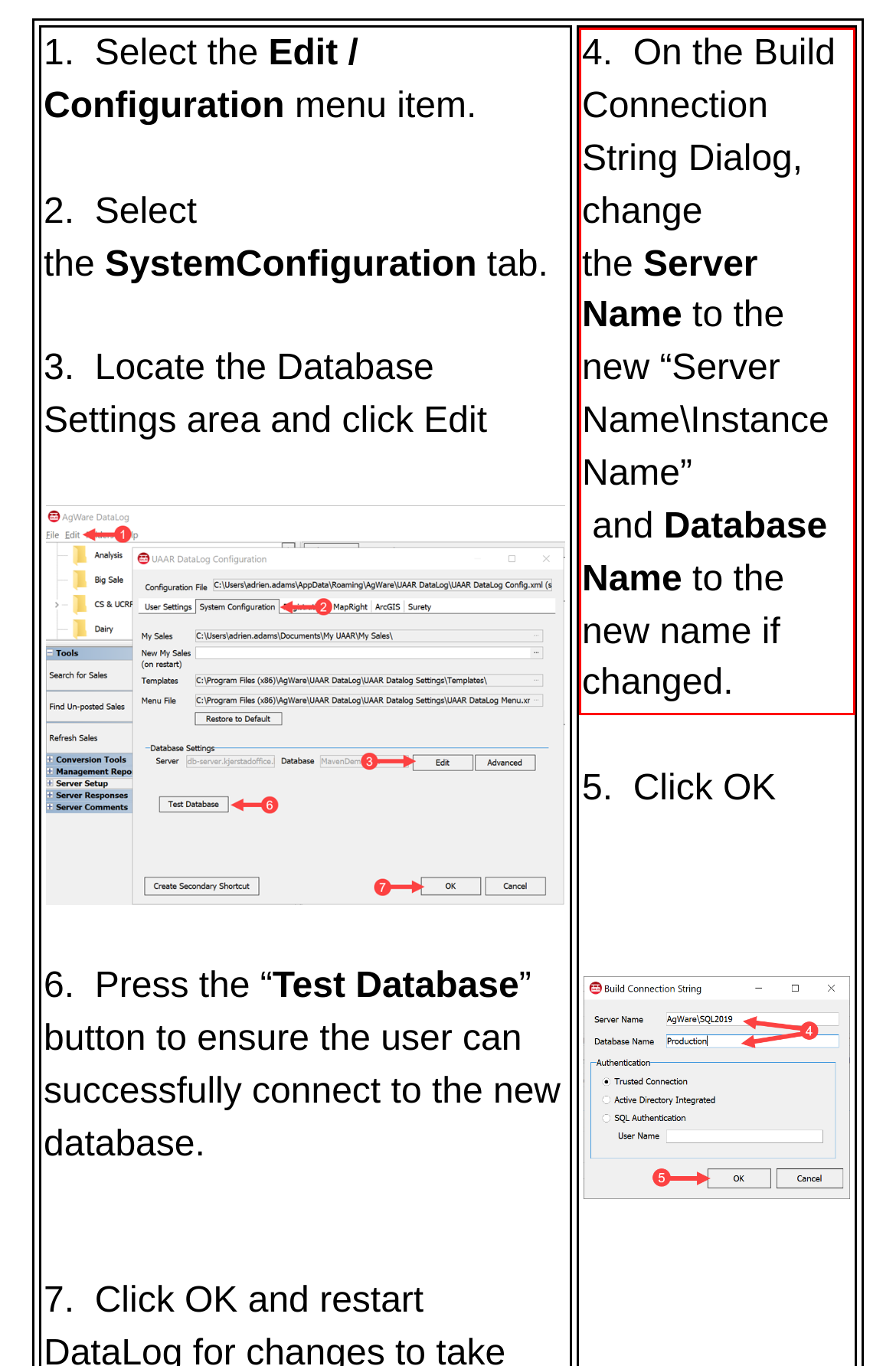Given the screenshot of the webpage, identify the red bounding box, and recognize the text content inside that red bounding box.

4. On the Build Connection String Dialog, change the Server Name to the new “Server Name\Instance Name” and Database Name to the new name if changed.